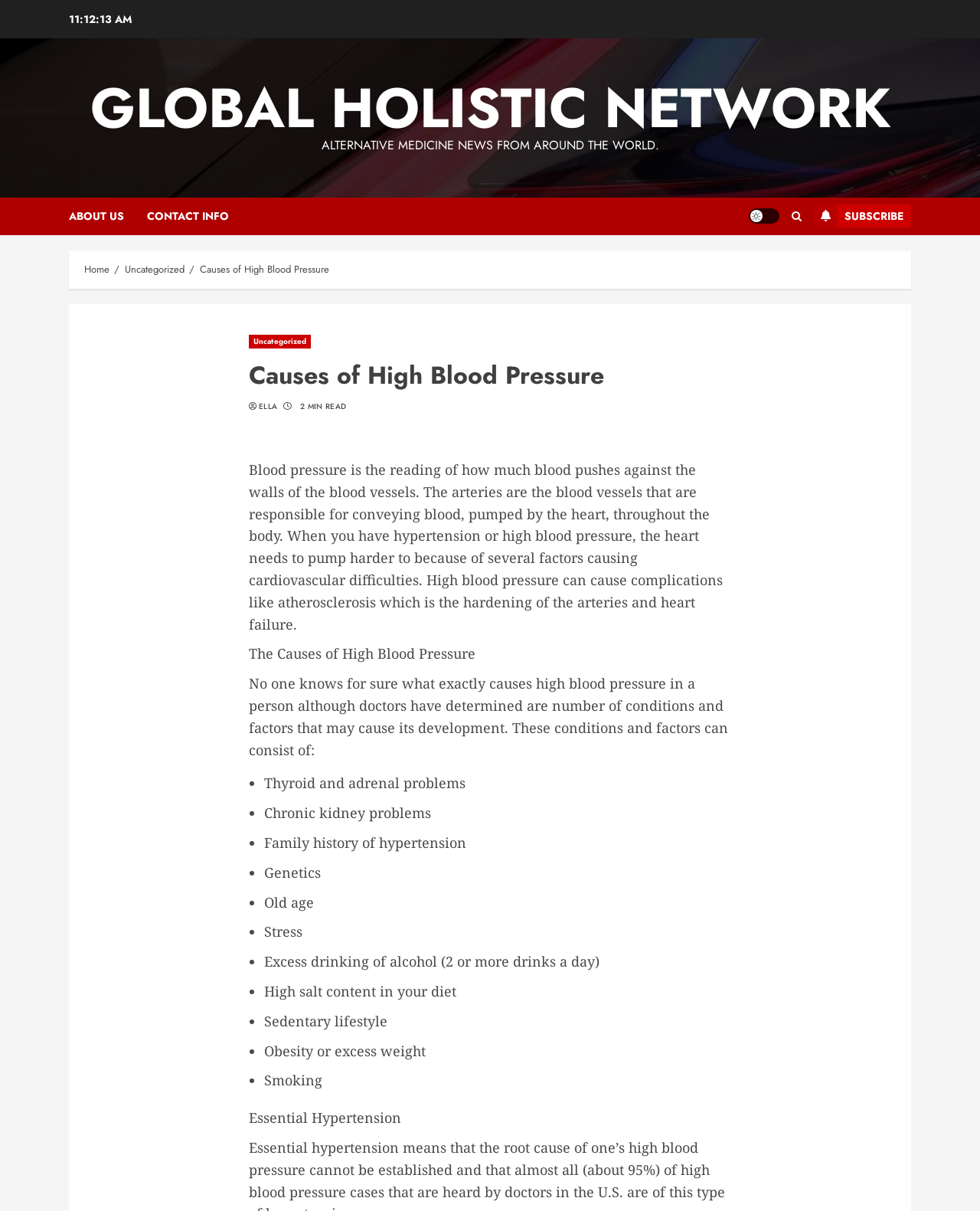Locate the bounding box coordinates of the clickable part needed for the task: "Go back to 'Home' page".

[0.086, 0.216, 0.112, 0.229]